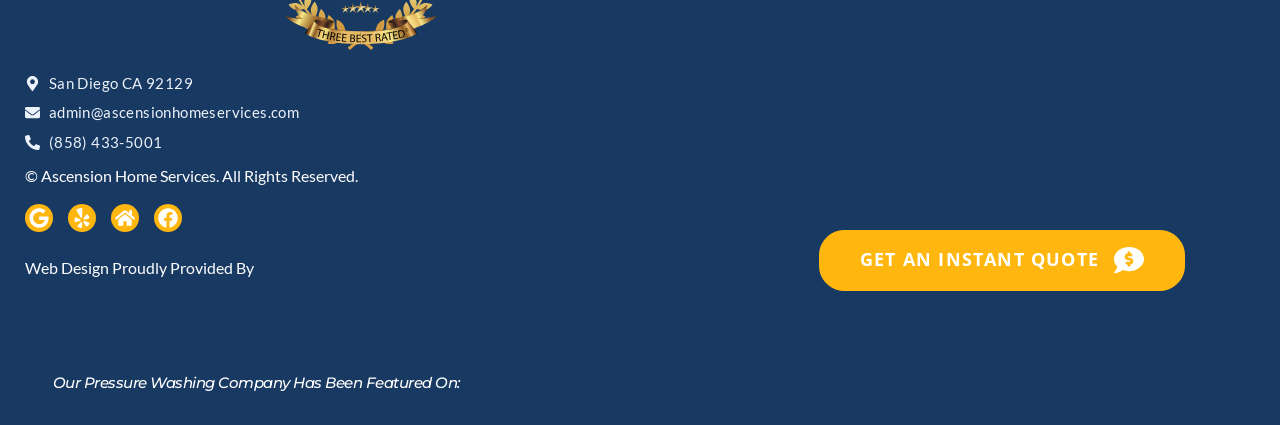Determine the bounding box coordinates for the area that needs to be clicked to fulfill this task: "View the Home page". The coordinates must be given as four float numbers between 0 and 1, i.e., [left, top, right, bottom].

[0.087, 0.48, 0.109, 0.546]